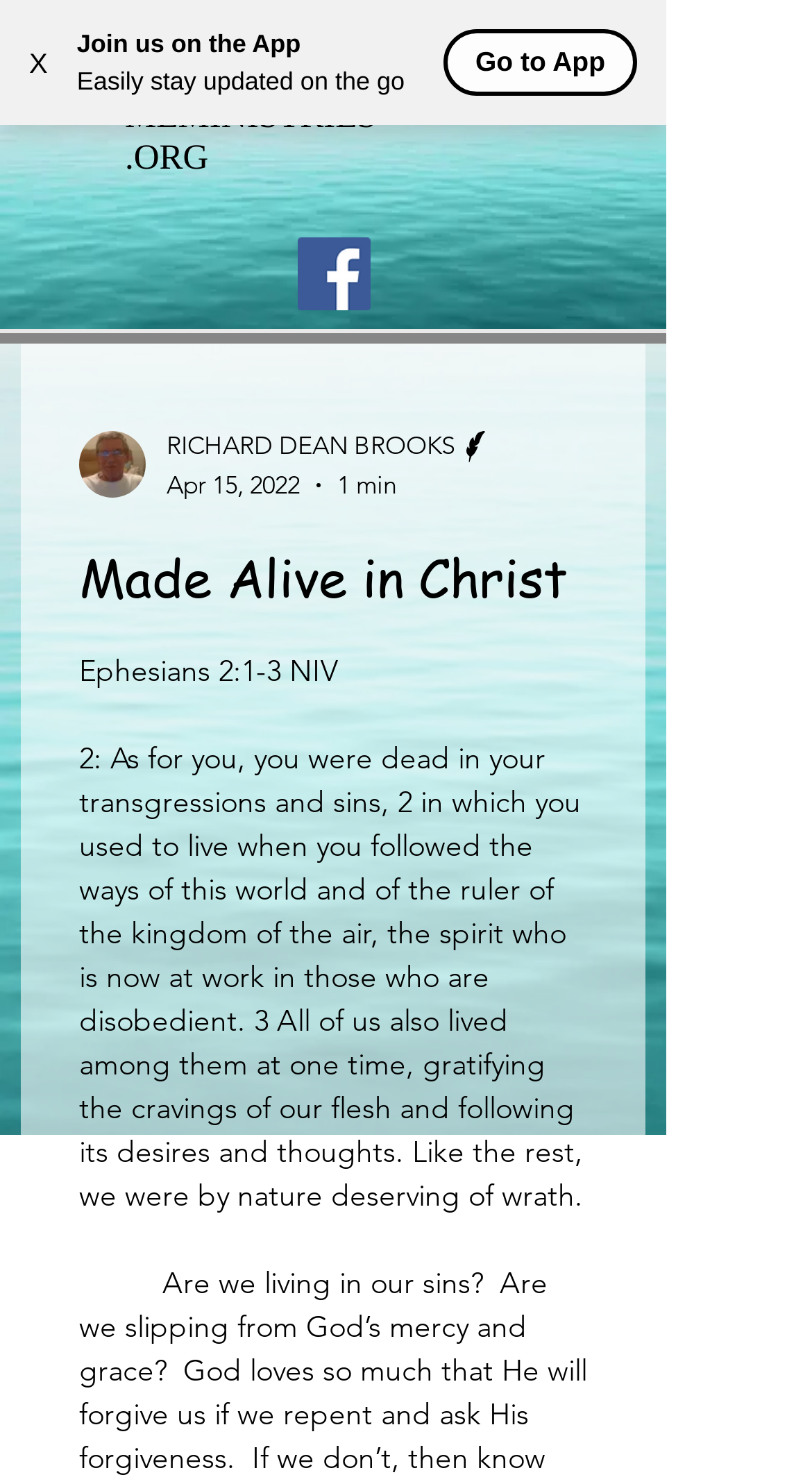Using the information in the image, could you please answer the following question in detail:
What is the date of the article?

I found the date of the article by looking at the generic element 'Apr 15, 2022' which is located below the writer's name and above the reading time '1 min'.